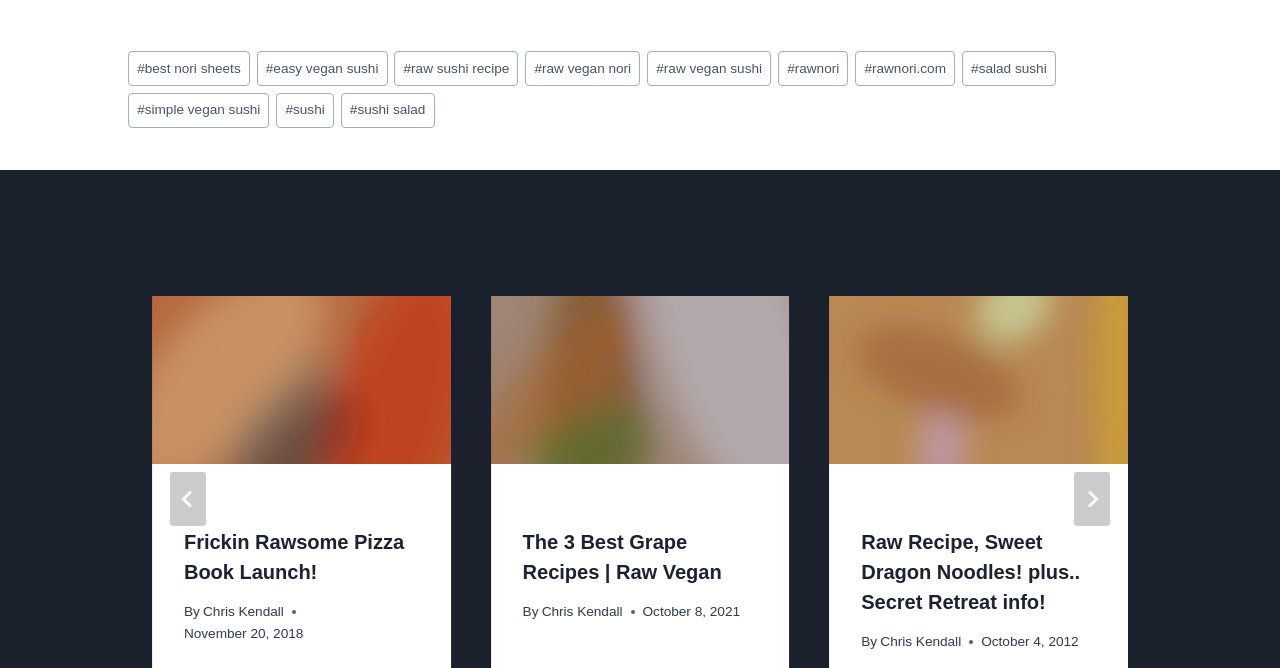Please determine the bounding box coordinates of the clickable area required to carry out the following instruction: "Click on the 'Chris Kendall' link". The coordinates must be four float numbers between 0 and 1, represented as [left, top, right, bottom].

[0.159, 0.903, 0.222, 0.926]